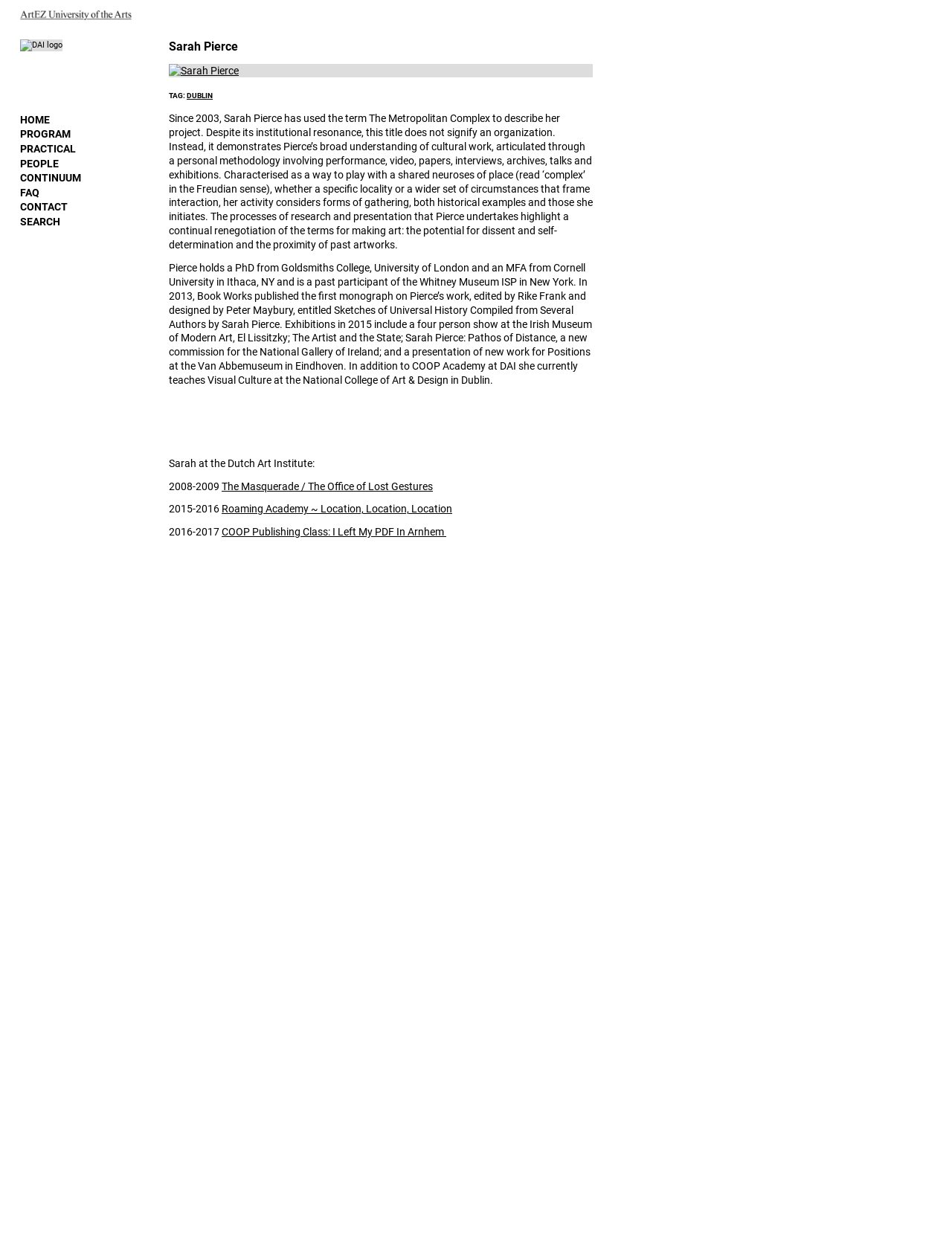Offer a thorough description of the webpage.

The webpage is about Sarah Pierce, an artist who has been working on a project called "The Metropolitan Complex" since 2003. At the top left corner, there is a small image and a link to an unknown page. Next to it, there is a DAI logo, which is also a link. Below these elements, there are several headings, including "HOME", "PROGRAM", "PRACTICAL", "PEOPLE", "CONTINUUM", "FAQ", "CONTACT", and "SEARCH", each of which is a link.

On the right side of the page, there is a large heading "Sarah Pierce" with an image below it. Below the image, there is a paragraph of text that describes Sarah Pierce's project, "The Metropolitan Complex", and her approach to cultural work. The text explains that her project is not an organization, but rather a personal methodology that involves various forms of art, including performance, video, papers, interviews, archives, talks, and exhibitions.

Below this paragraph, there are two more paragraphs of text. The first one describes Sarah Pierce's education and past exhibitions, including a monograph published by Book Works and exhibitions at the Irish Museum of Modern Art and the National Gallery of Ireland. The second paragraph mentions that she currently teaches Visual Culture at the National College of Art & Design in Dublin.

Further down the page, there are several lines of text that appear to be related to her work at the Dutch Art Institute, including dates and titles of projects, such as "The Masquerade / The Office of Lost Gestures", "Roaming Academy ~ Location, Location, Location", and "COOP Publishing Class: I Left My PDF In Arnhem".